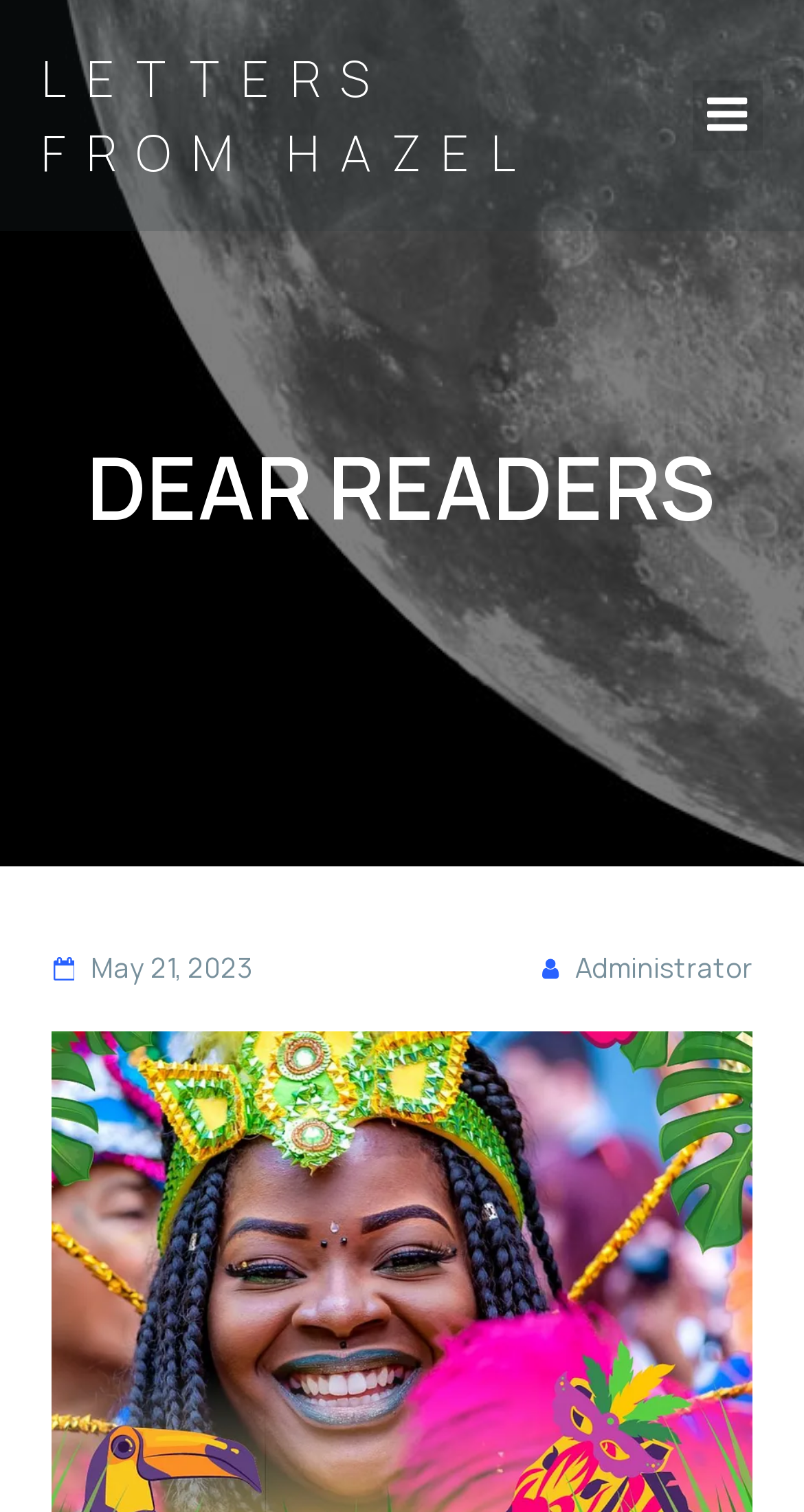From the screenshot, find the bounding box of the UI element matching this description: "Letters from Hazel". Supply the bounding box coordinates in the form [left, top, right, bottom], each a float between 0 and 1.

[0.051, 0.027, 0.759, 0.126]